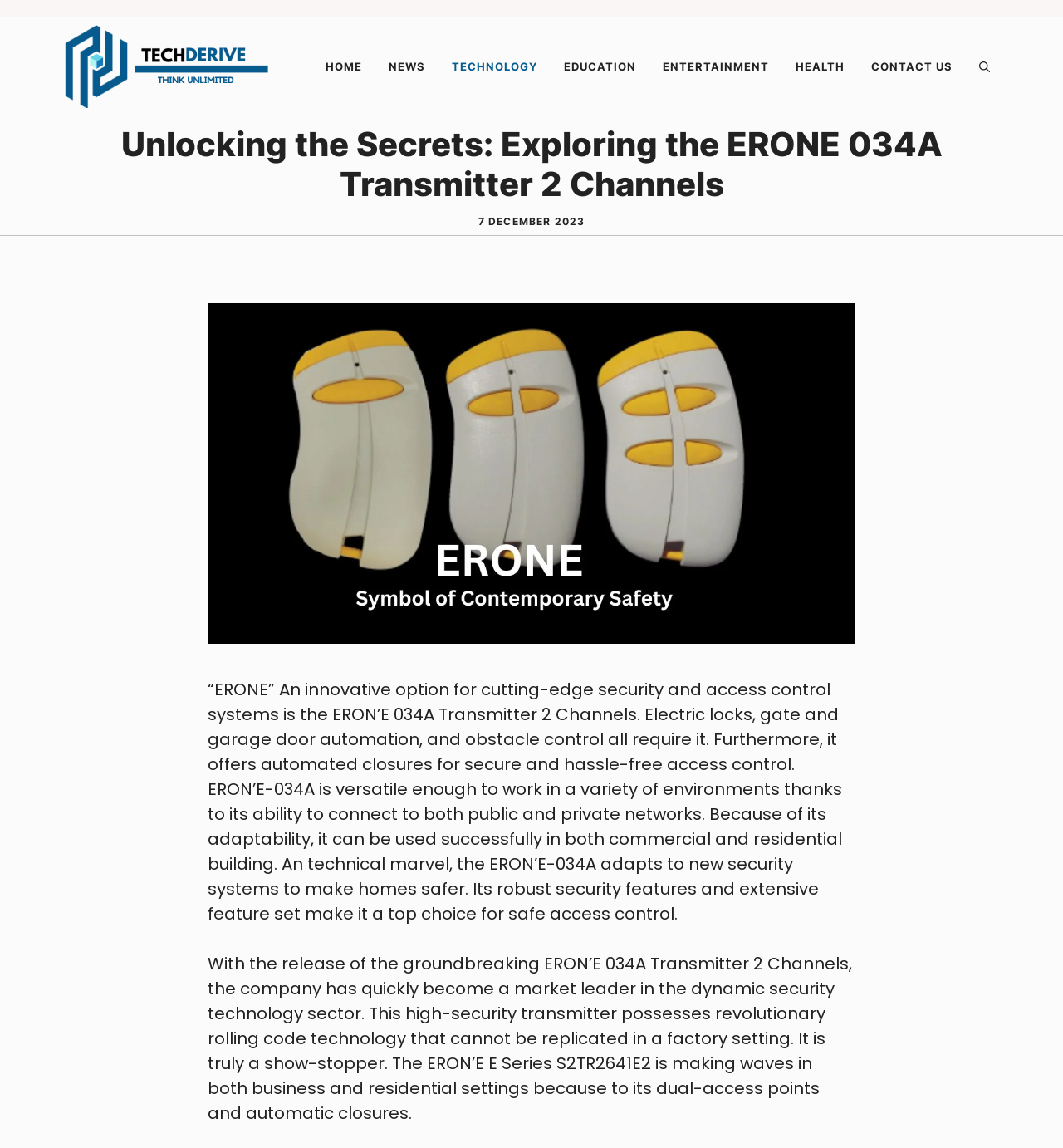Please locate the bounding box coordinates of the element that needs to be clicked to achieve the following instruction: "go to CONTACT US page". The coordinates should be four float numbers between 0 and 1, i.e., [left, top, right, bottom].

[0.807, 0.036, 0.908, 0.08]